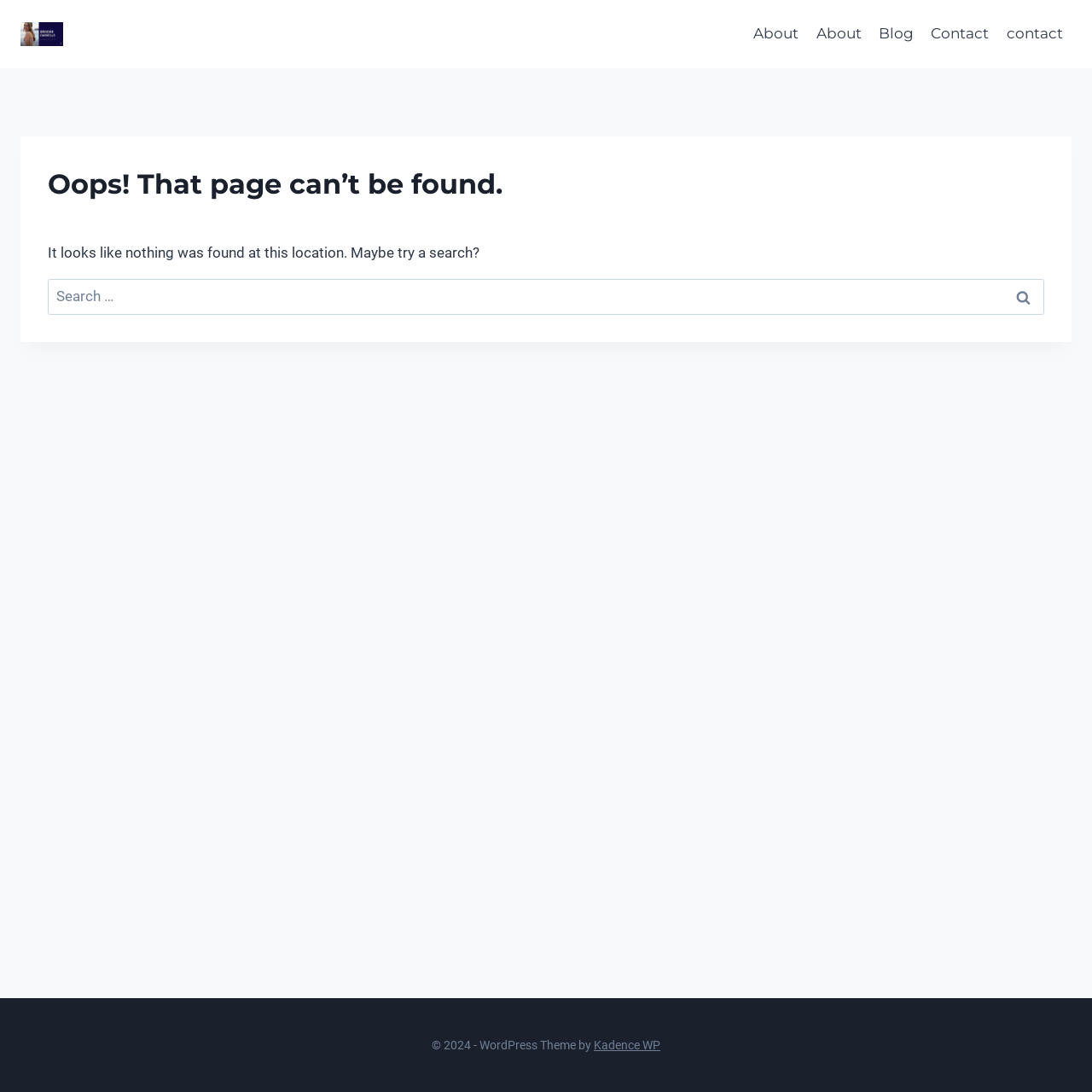Determine the bounding box coordinates of the section I need to click to execute the following instruction: "go to about page". Provide the coordinates as four float numbers between 0 and 1, i.e., [left, top, right, bottom].

[0.682, 0.013, 0.739, 0.05]